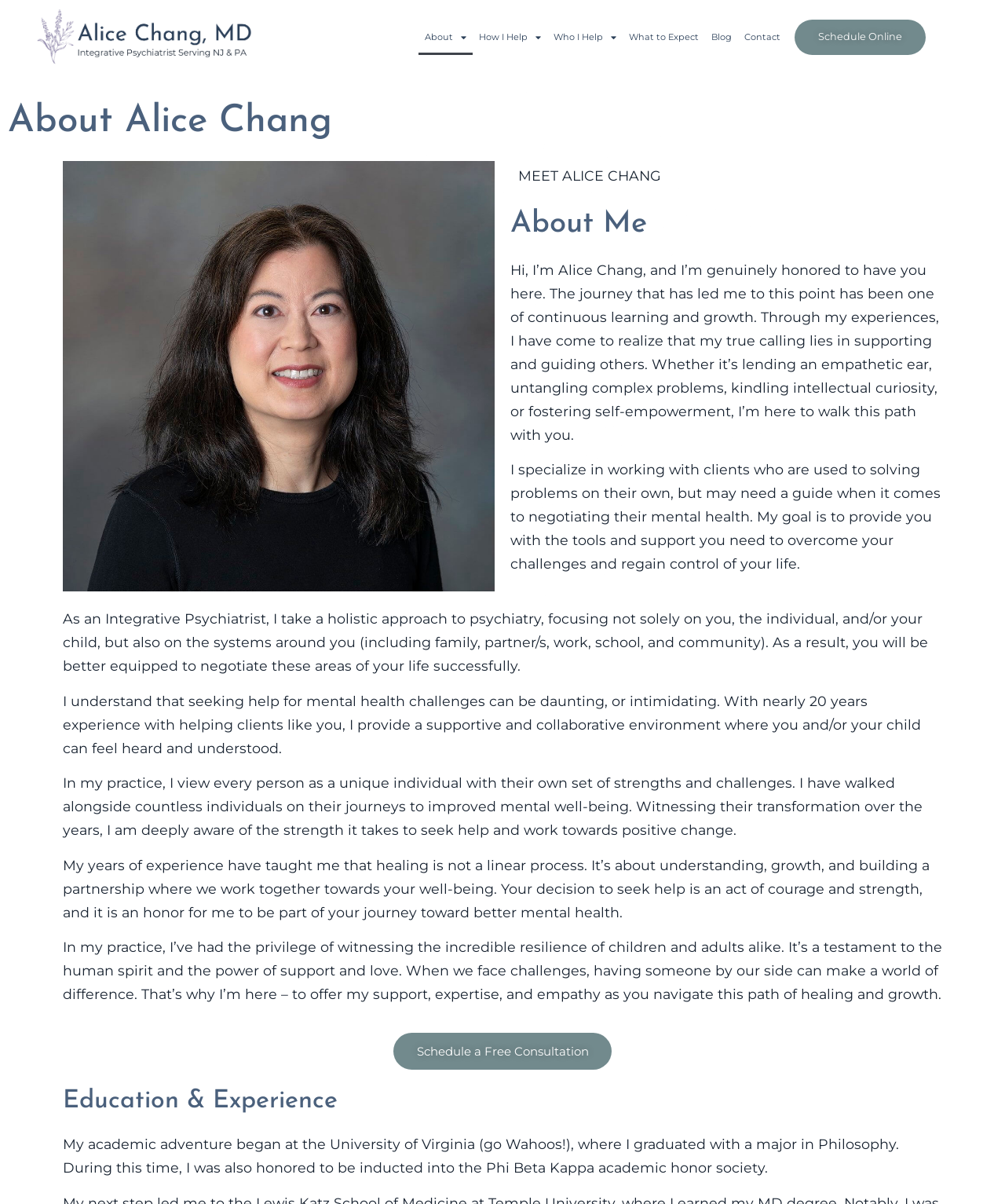Can you find the bounding box coordinates for the element to click on to achieve the instruction: "Click on the 'About Alice Chang MD, Integrative Psychiatrist NJ & PA' link"?

[0.035, 0.007, 0.252, 0.055]